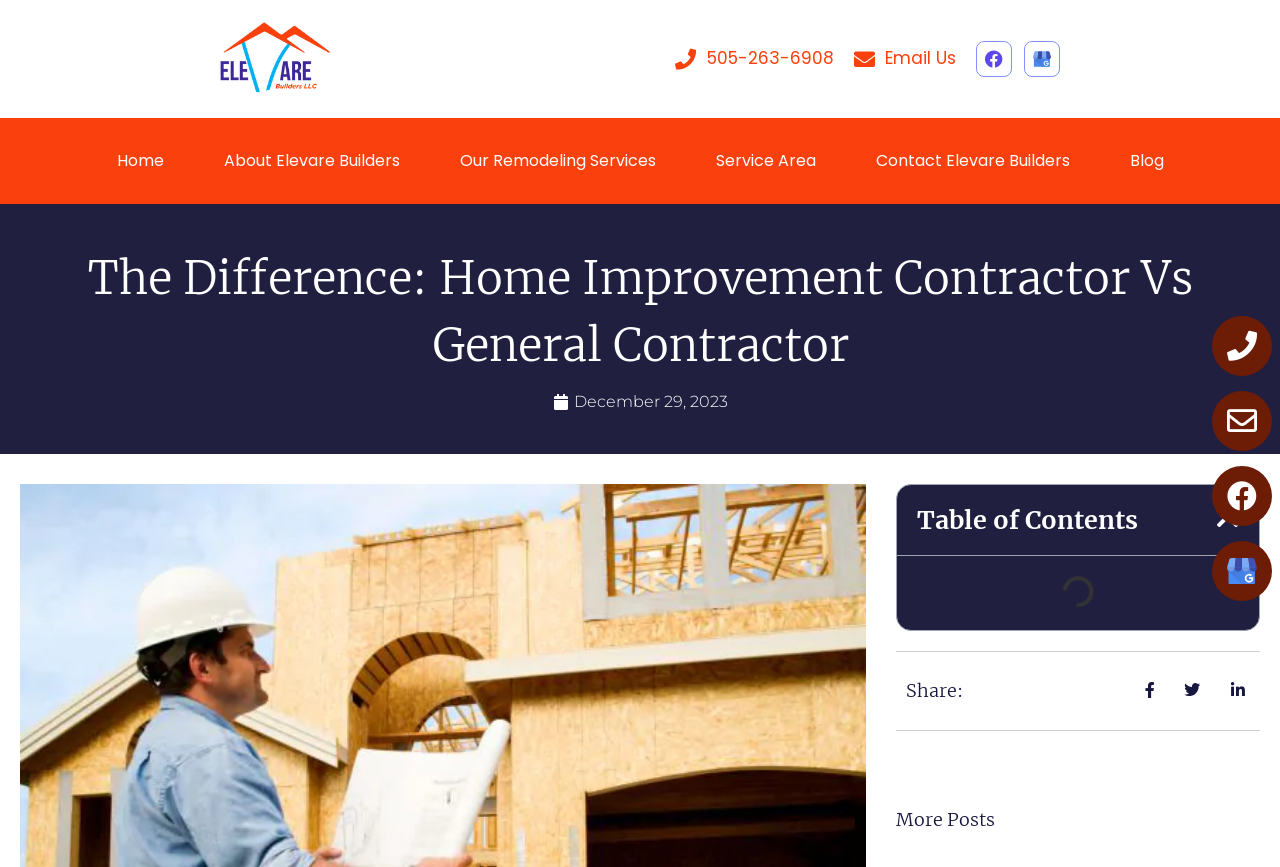Identify the bounding box coordinates of the part that should be clicked to carry out this instruction: "Click the 'Home' link".

[0.075, 0.159, 0.143, 0.212]